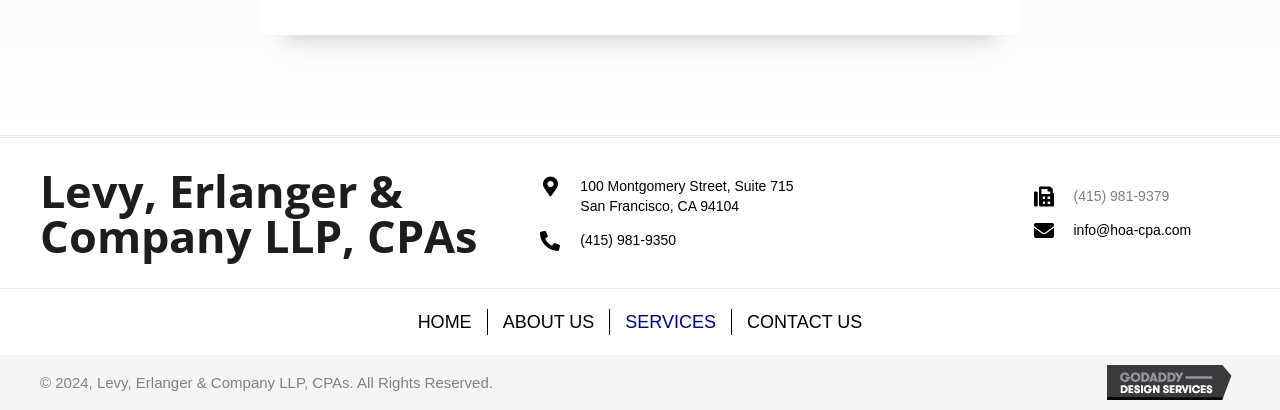What is the email address?
Using the image as a reference, give a one-word or short phrase answer.

info@hoa-cpa.com